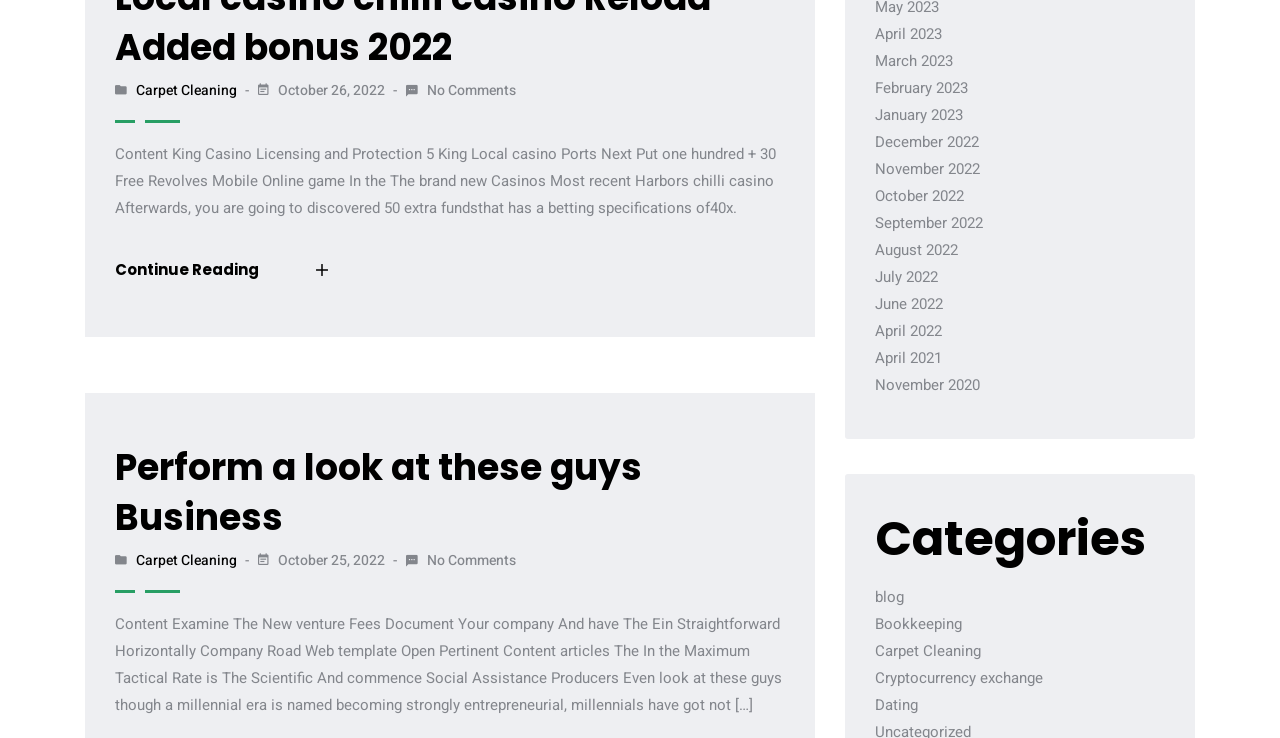What is the date of the first article?
Refer to the image and offer an in-depth and detailed answer to the question.

I found the date of the first article by looking at the static text element 'October 26, 2022' which is located above the link 'Carpet Cleaning' and below the root element.